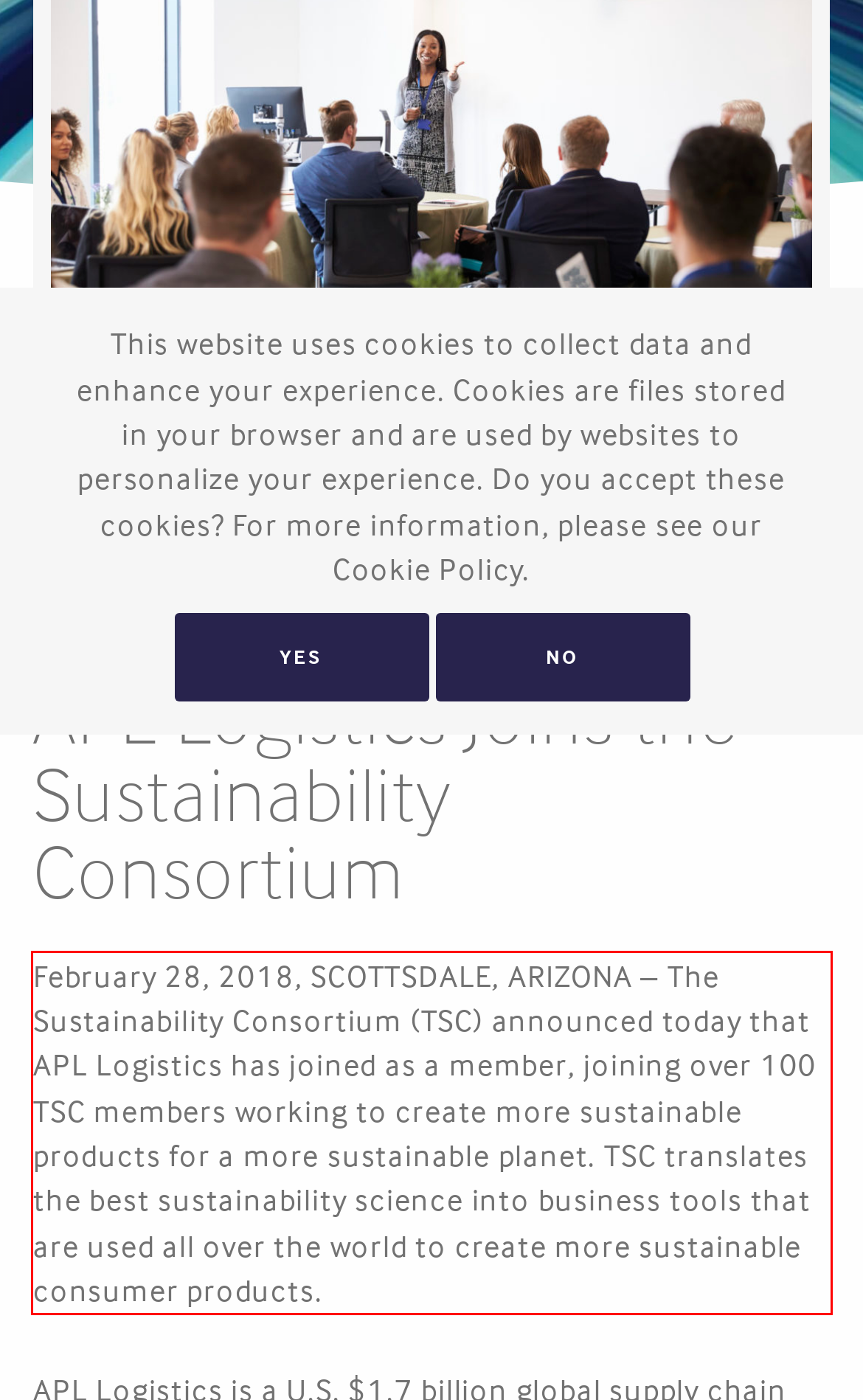You are given a screenshot with a red rectangle. Identify and extract the text within this red bounding box using OCR.

February 28, 2018, SCOTTSDALE, ARIZONA – The Sustainability Consortium (TSC) announced today that APL Logistics has joined as a member, joining over 100 TSC members working to create more sustainable products for a more sustainable planet. TSC translates the best sustainability science into business tools that are used all over the world to create more sustainable consumer products.